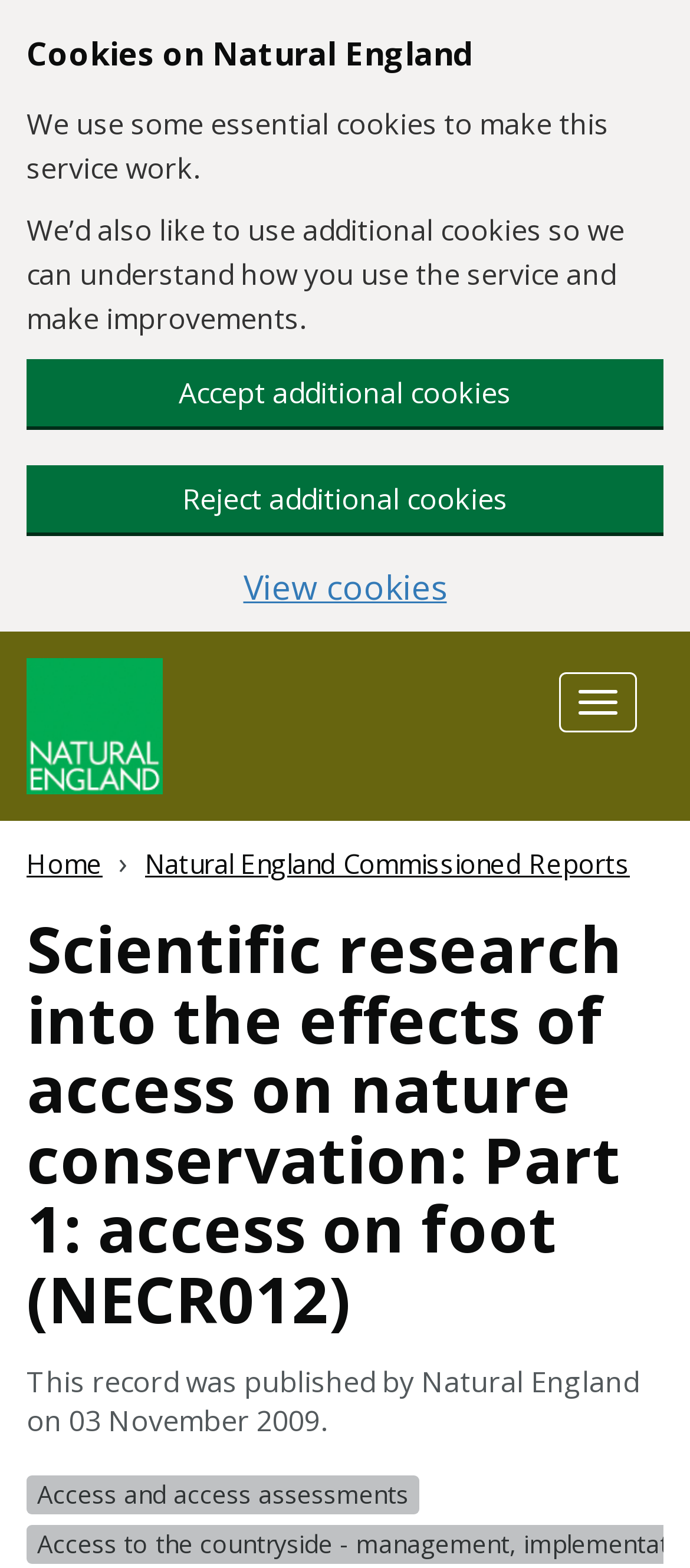Analyze the image and answer the question with as much detail as possible: 
What is the link related to access and access assessments?

I found the answer by looking at the link element 'Access and access assessments' which is related to access and access assessments.